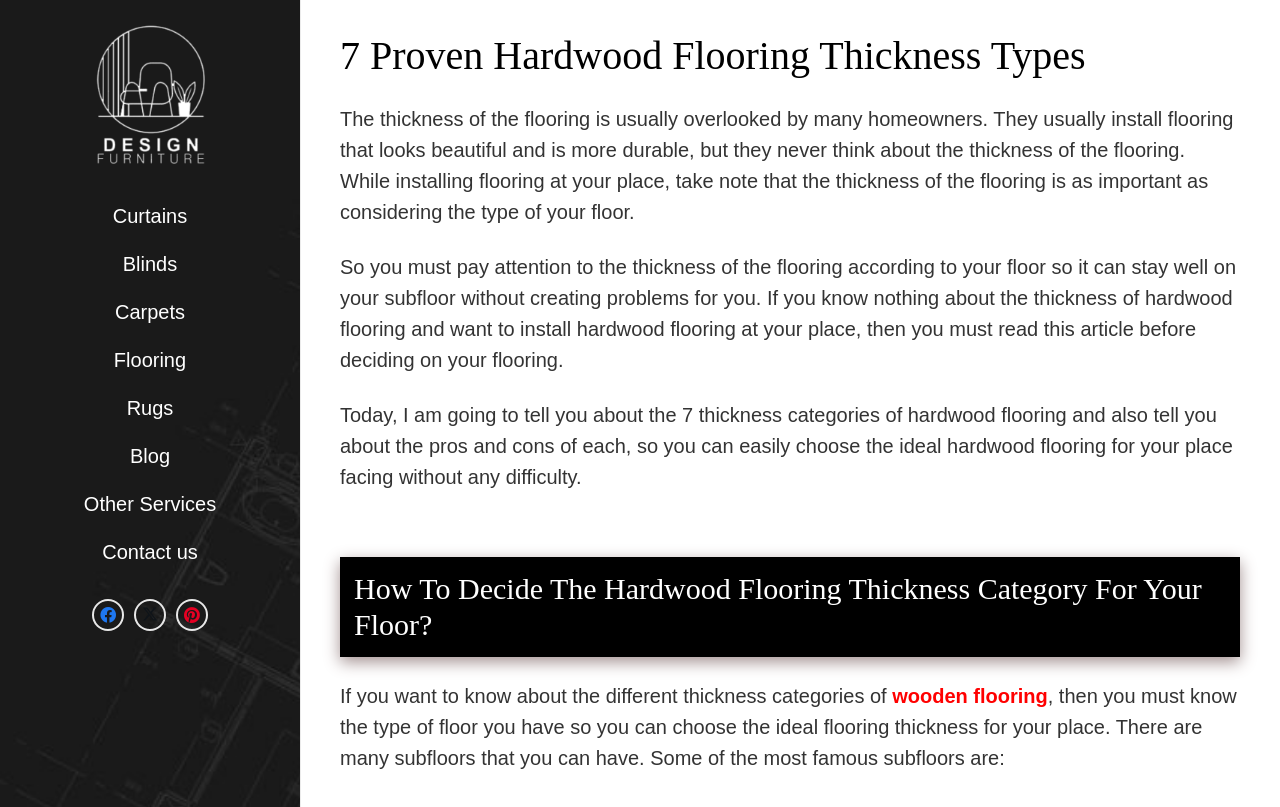Give a short answer to this question using one word or a phrase:
How many types of hardwood flooring thickness are discussed?

7